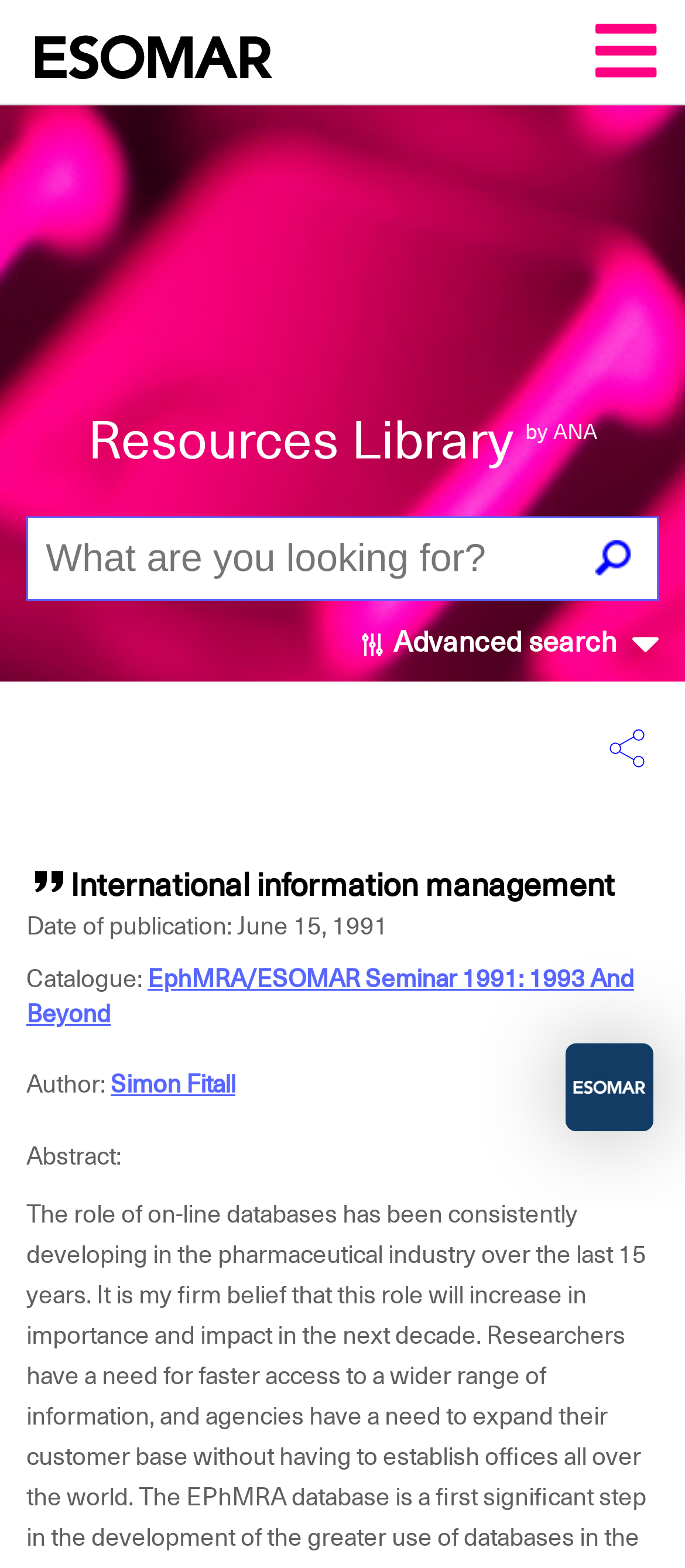Observe the image and answer the following question in detail: Who is the author of the first article?

The author of the first article can be found in the link element with the text 'Simon Fitall' located below the 'Author:' label.